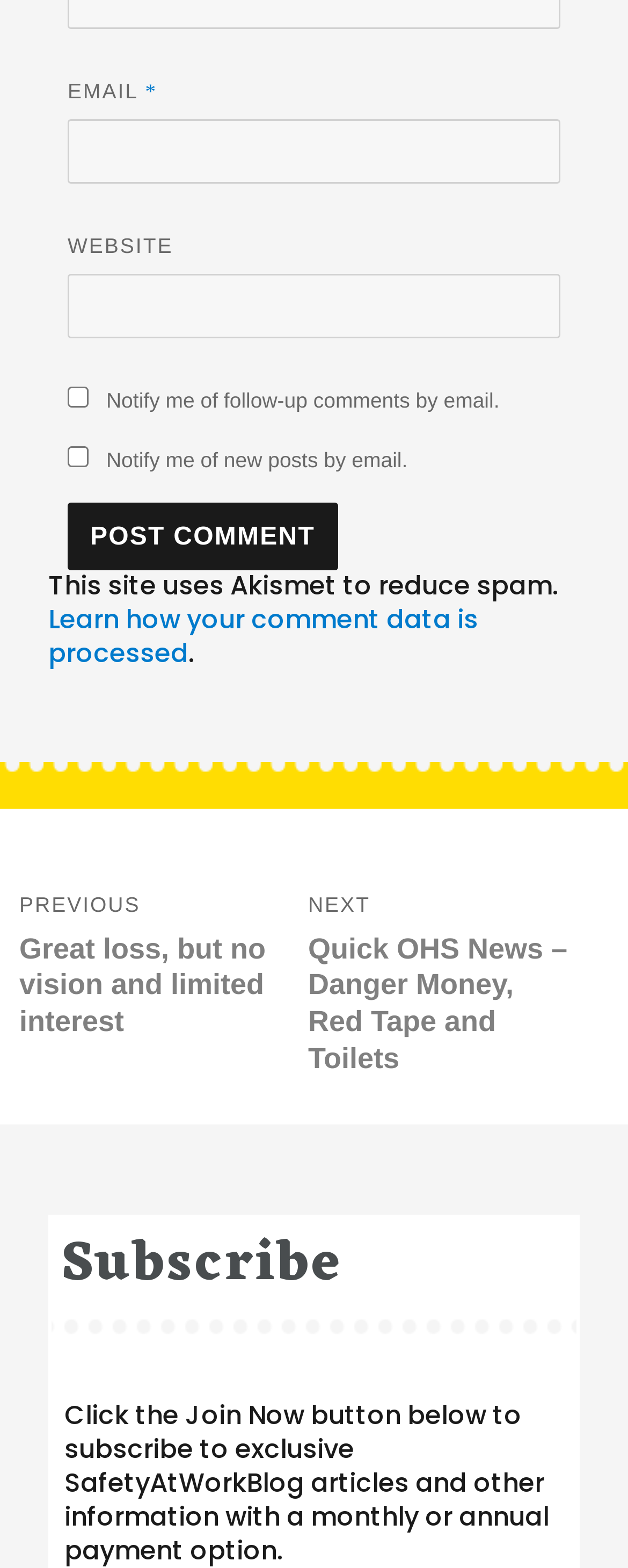Please give a one-word or short phrase response to the following question: 
What is the topic of the previous post?

Great loss, but no vision and limited interest